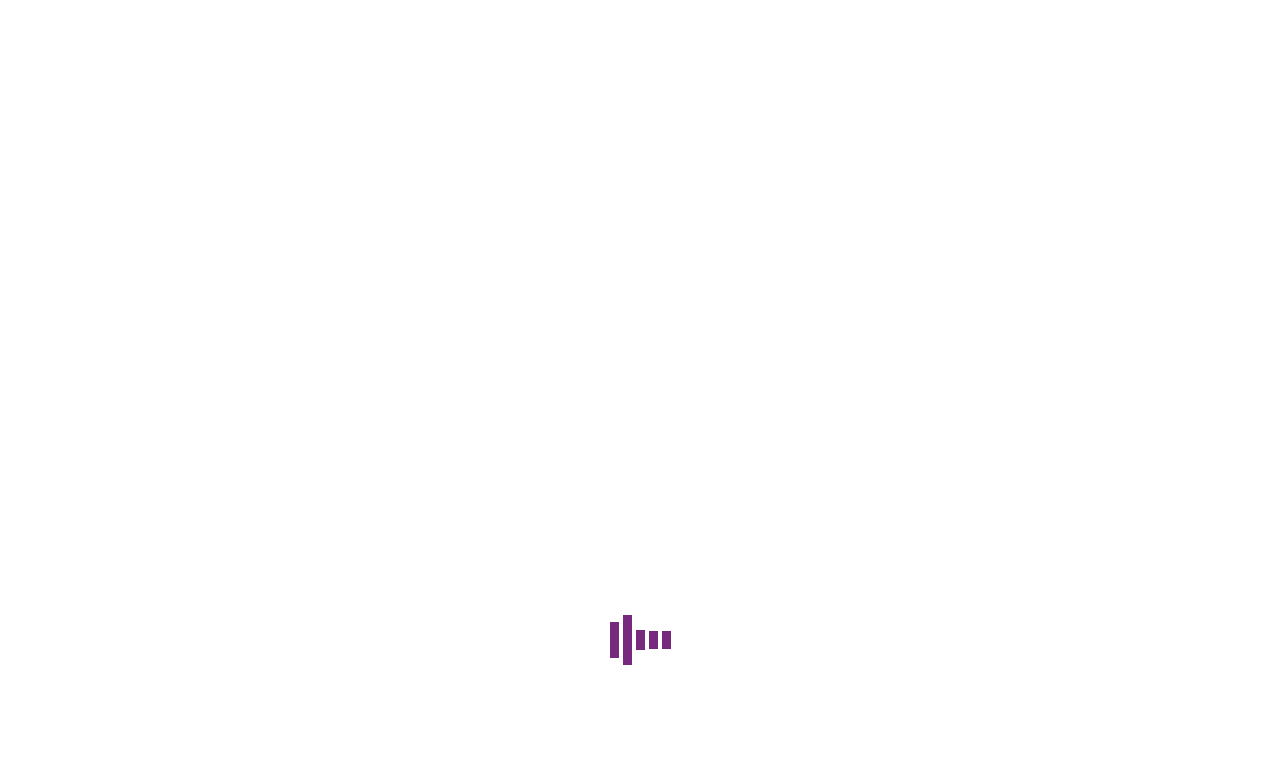Highlight the bounding box coordinates of the region I should click on to meet the following instruction: "Search for something".

[0.747, 0.615, 0.961, 0.667]